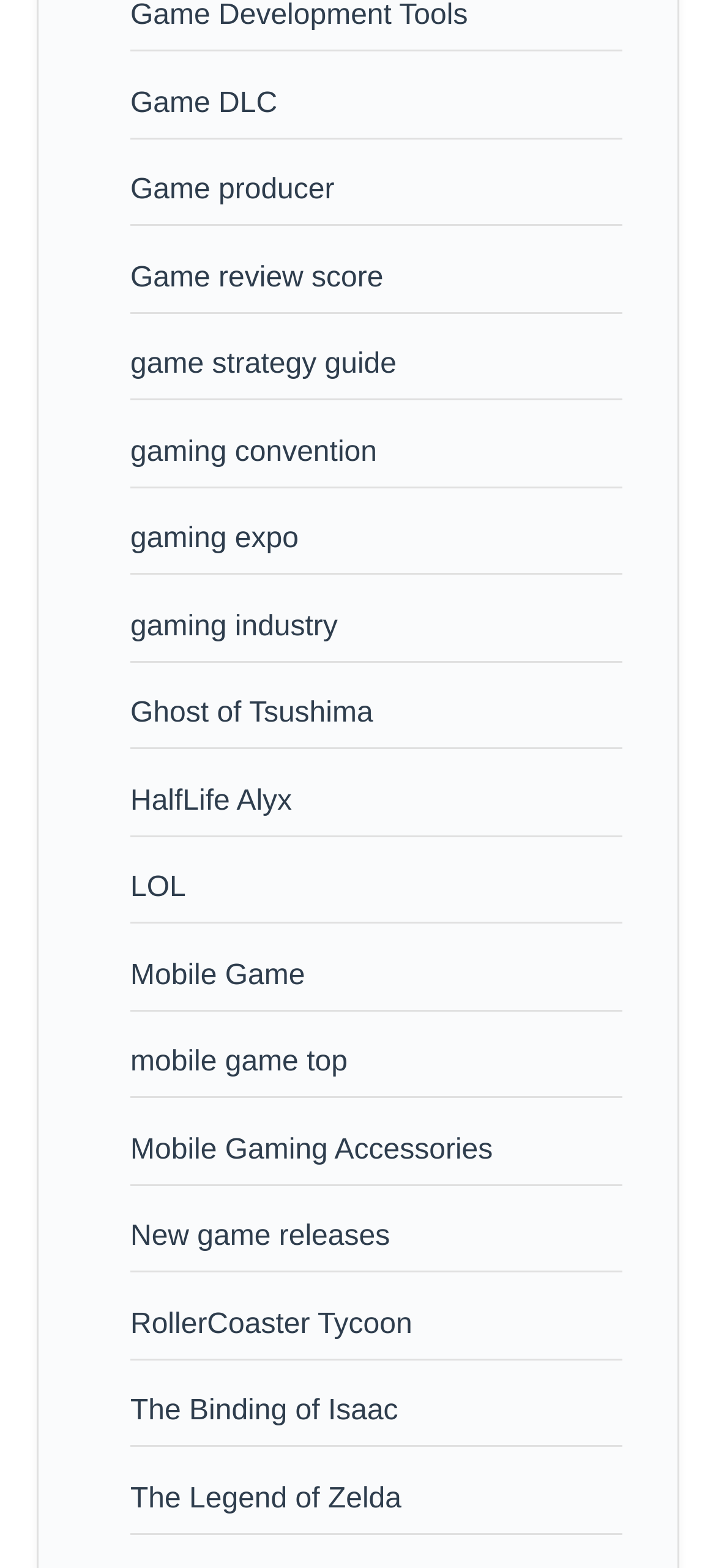Identify the bounding box coordinates of the section to be clicked to complete the task described by the following instruction: "Enter first name". The coordinates should be four float numbers between 0 and 1, formatted as [left, top, right, bottom].

None